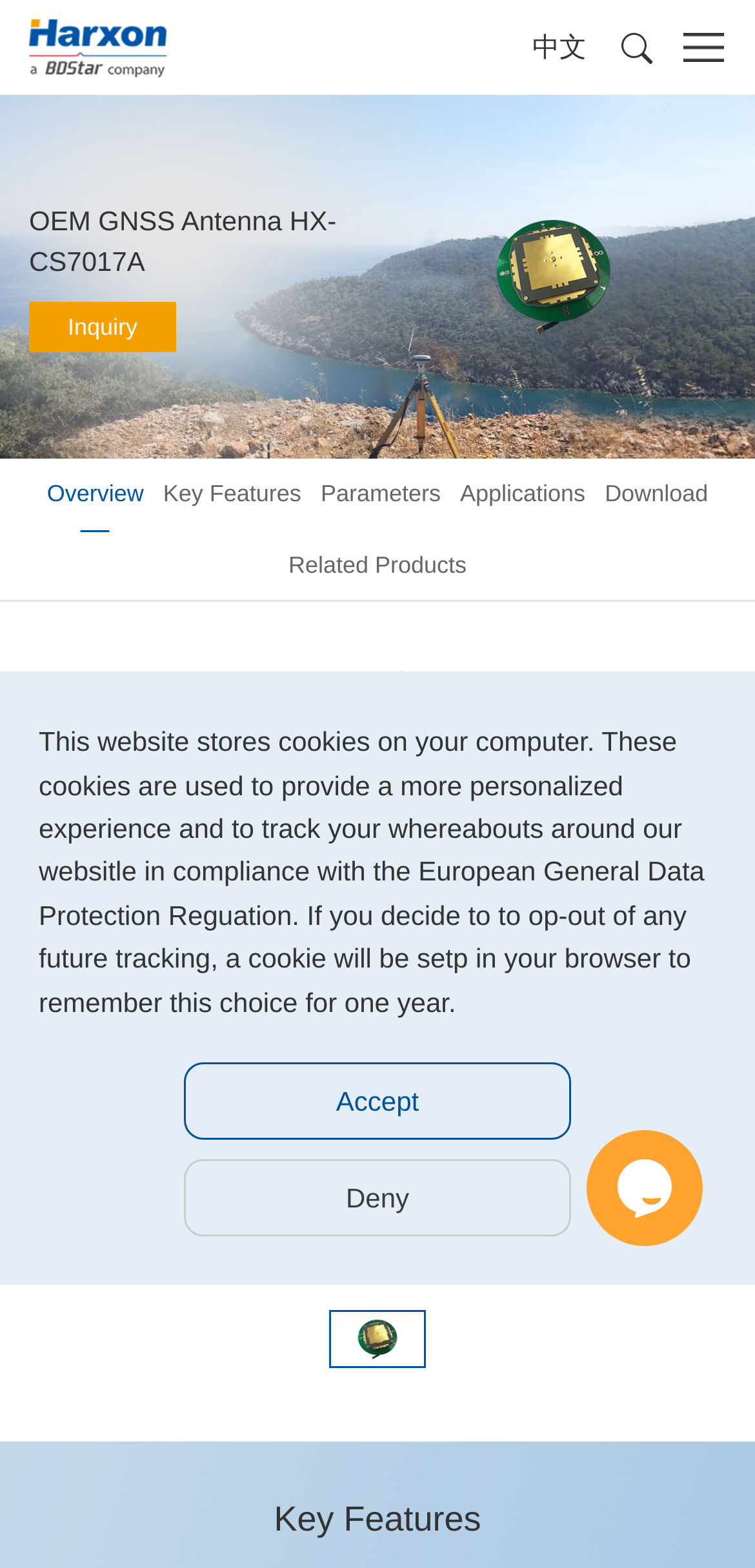Offer a comprehensive description of the webpage’s content and structure.

The webpage is about the OEM GNSS Antenna HX-CS7017A, which has passed IGS phase center certification. At the top left, there is a link and an image. On the top right, there are two buttons and an image. Below the top section, there is a title "OEM GNSS Antenna HX-CS7017A" followed by a link "Inquiry" and an image. 

The webpage is divided into several sections, including "Overview", "Key Features", "Parameters", "Applications", "Download", and "Related Products", which are listed horizontally across the page. 

In the "Overview" section, there is a detailed description of the antenna, stating that it has exceptional pattern control, polarization purity, and high efficiency in a compact form factor, with high gain and wide beam width to ensure signal receiving performance at low elevation angles. 

Below the "Overview" section, there are several images, including one that takes up a significant portion of the page. 

Further down, there is a section with a title "Key Features" and a notice about cookies and data protection, which informs users about the website's cookie policy and provides options to accept or deny tracking. 

On the bottom right, there is a chat widget iframe.